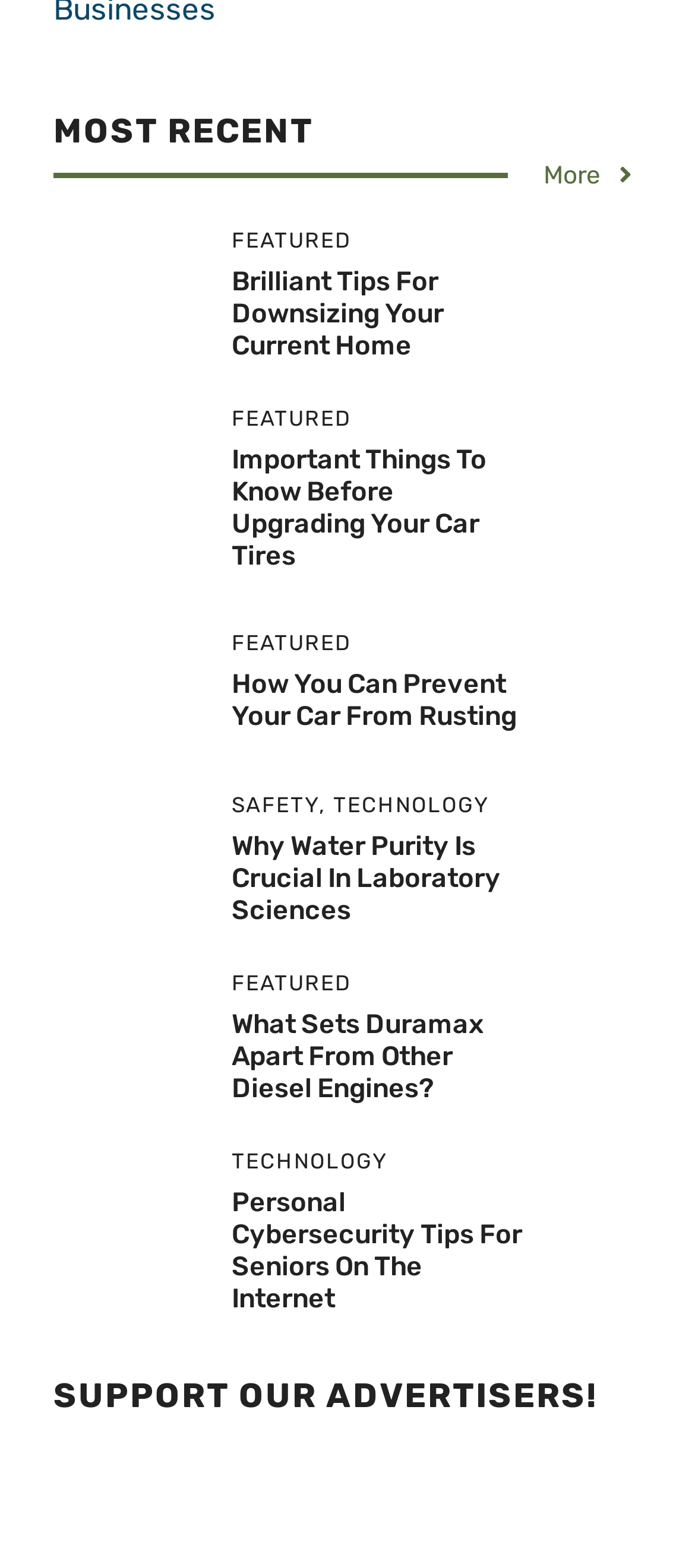Find the bounding box coordinates for the element that must be clicked to complete the instruction: "View the article about preventing car rust". The coordinates should be four float numbers between 0 and 1, indicated as [left, top, right, bottom].

[0.333, 0.426, 0.744, 0.467]